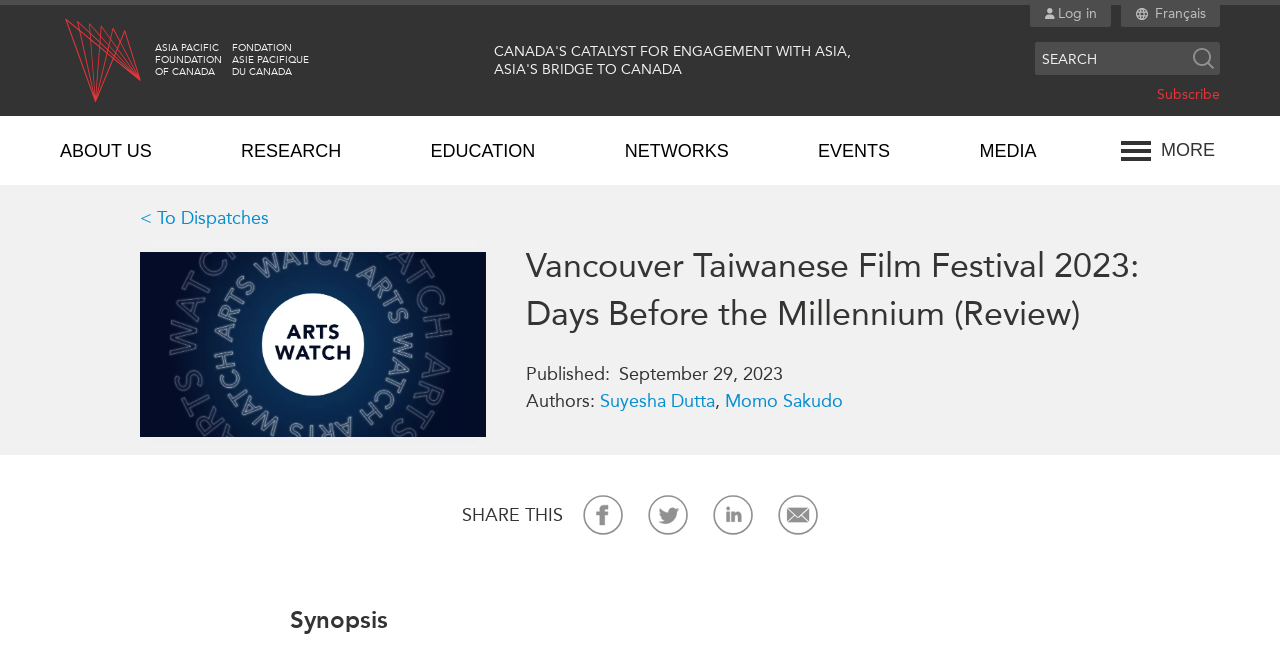Can you show the bounding box coordinates of the region to click on to complete the task described in the instruction: "Share on Facebook"?

[0.455, 0.755, 0.487, 0.816]